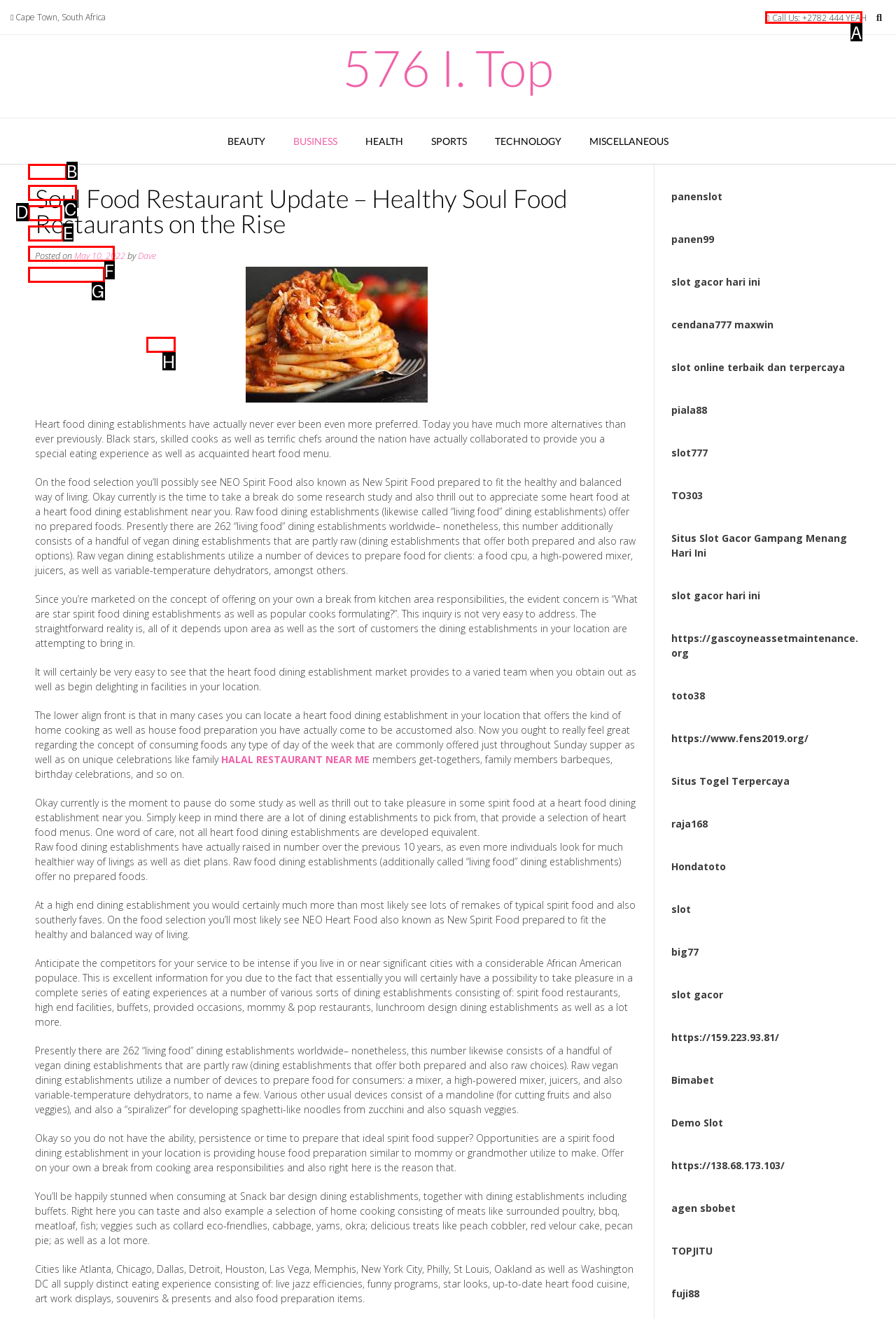Select the correct UI element to complete the task: View the Facebook page of The Slings and Arrows
Please provide the letter of the chosen option.

None